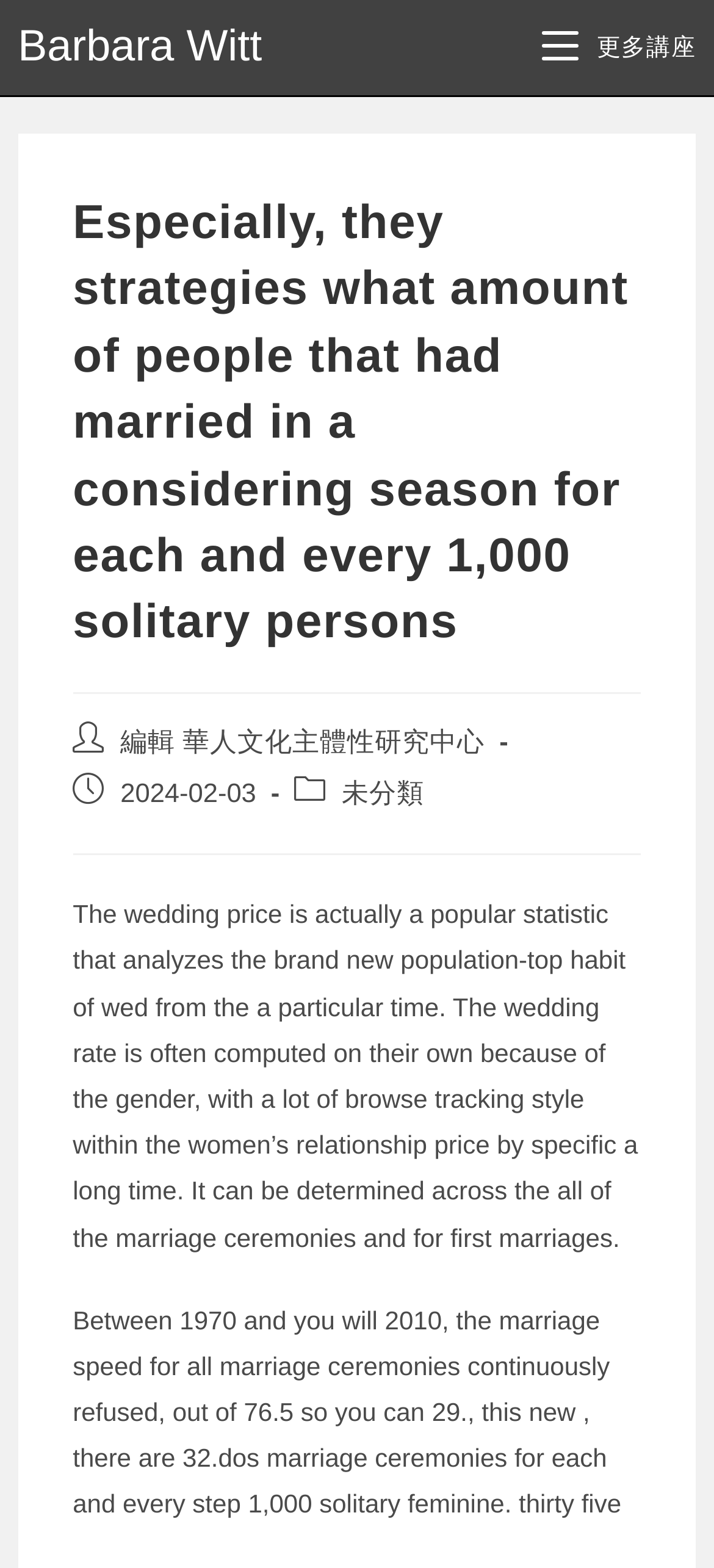Determine the bounding box for the HTML element described here: "編輯 華人文化主體性研究中心". The coordinates should be given as [left, top, right, bottom] with each number being a float between 0 and 1.

[0.169, 0.464, 0.679, 0.483]